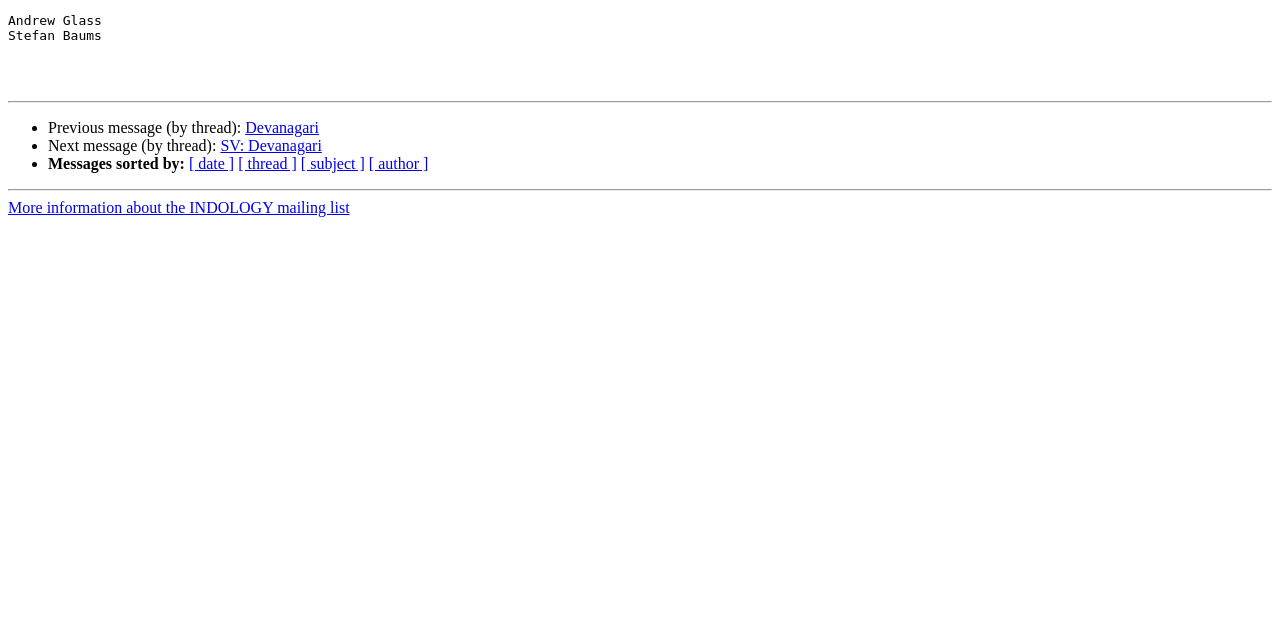Identify the bounding box of the UI element that matches this description: "[ author ]".

[0.288, 0.243, 0.335, 0.269]